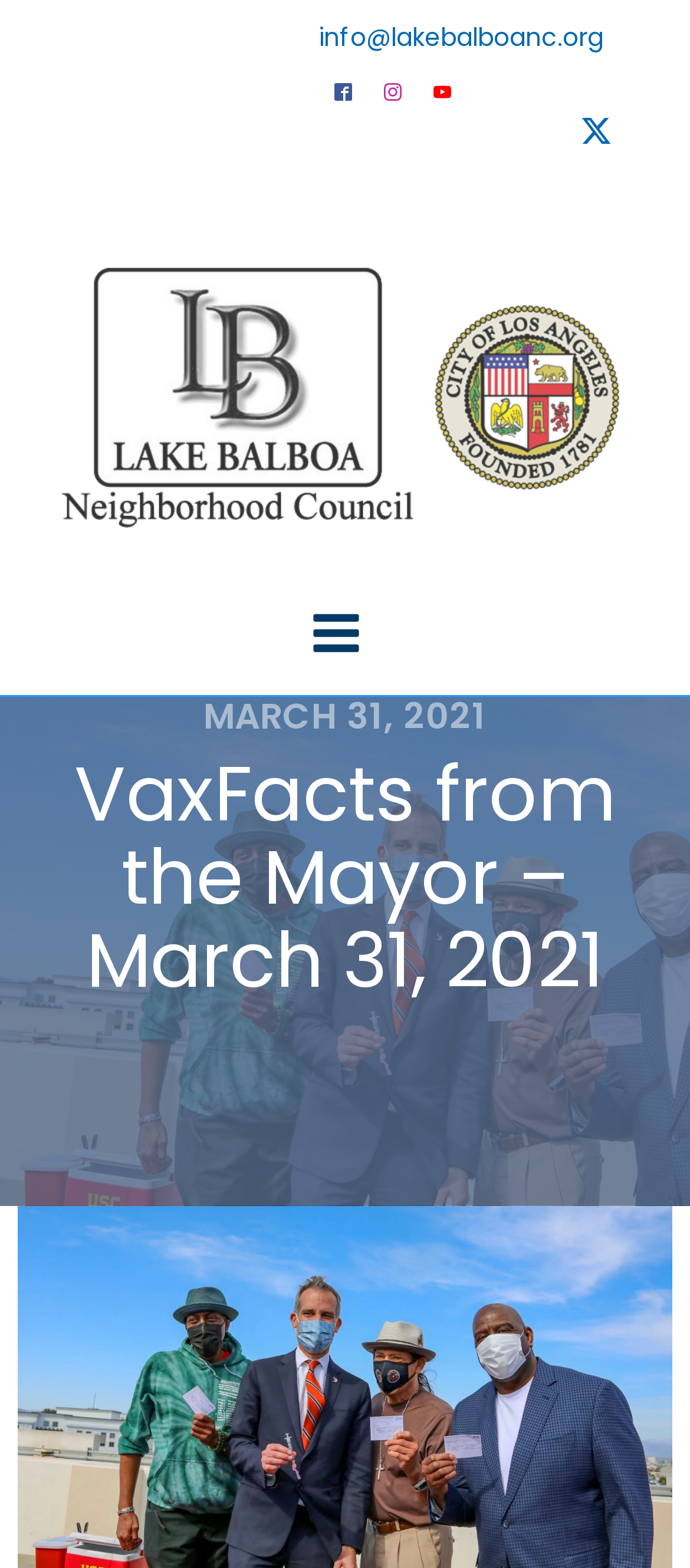What is the purpose of the 'bars' icon?
Your answer should be a single word or phrase derived from the screenshot.

Unknown